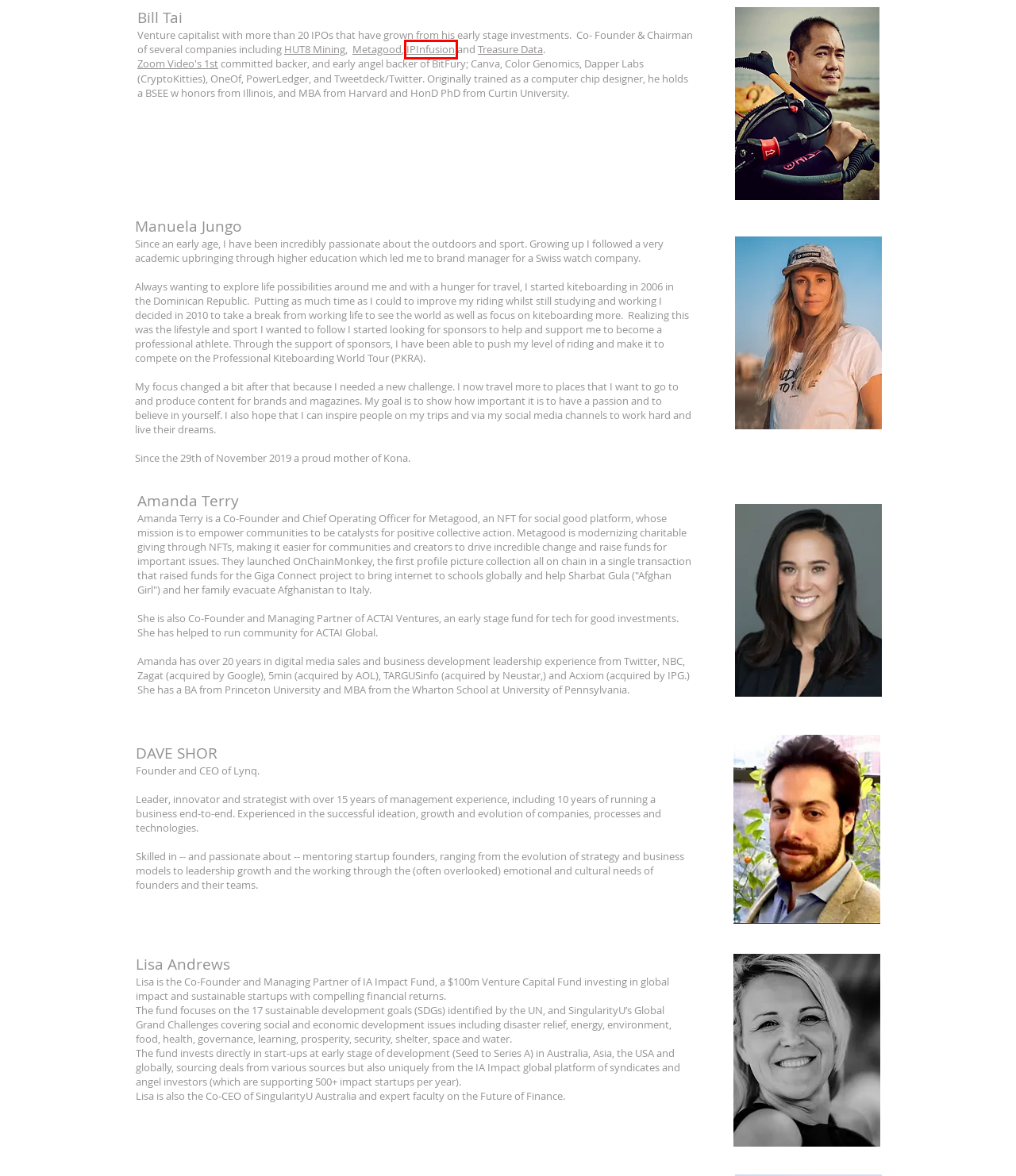A screenshot of a webpage is given, featuring a red bounding box around a UI element. Please choose the webpage description that best aligns with the new webpage after clicking the element in the bounding box. These are the descriptions:
A. Open Music Initiative
B. About Manuela Jungo
C. Manuela Jungo, Athlete / Storytelle / Influencer
D. Music Audience Exchange
E. Data Macau: Result Togel Macau Keluaran Macau Prize Pengeluaran Macau 4D Toto Macau Hari Ini
F. Sponsors from Manuela Jungo
G. Leading Enterprise Customer Data Platform (CDP) – Treasure Data
H. Disaggregated Networking Solutions for Network Operators IP Infusion

H